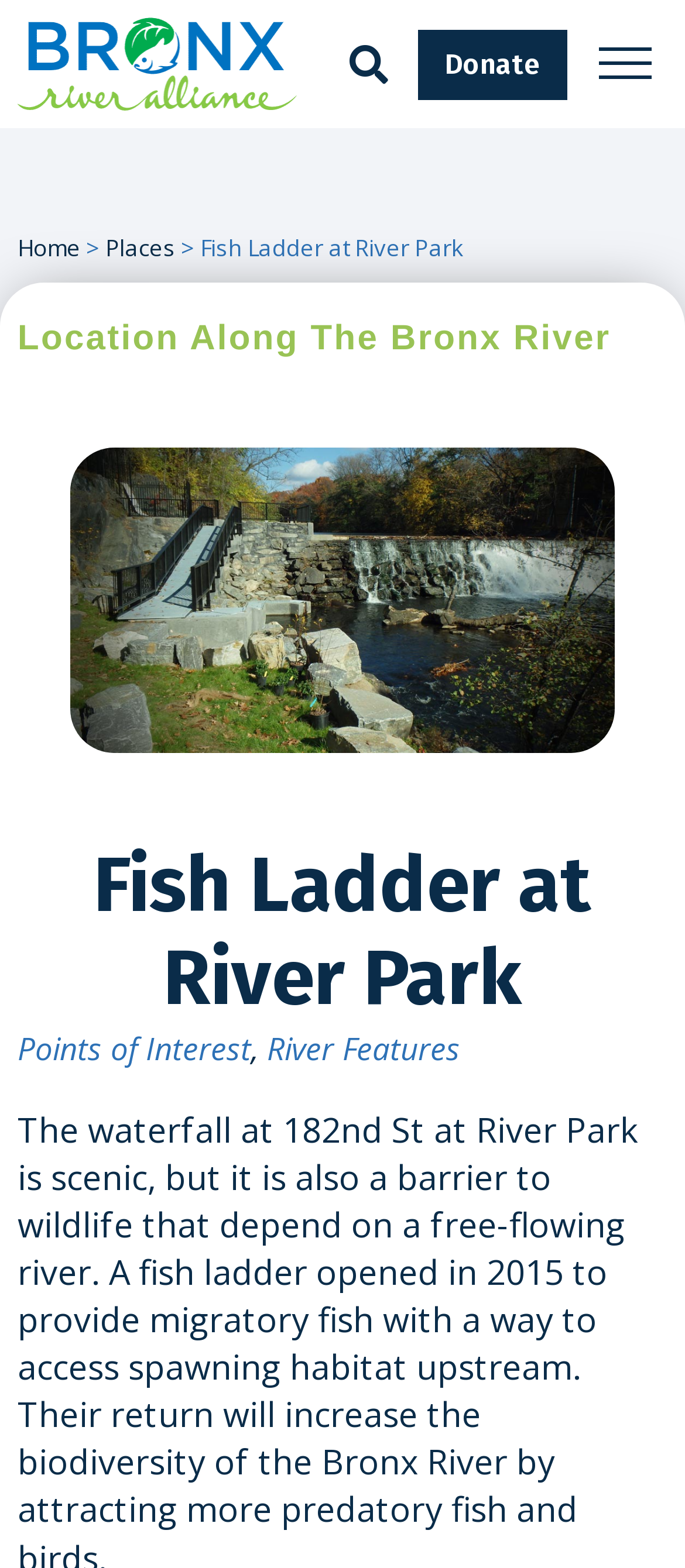Using the element description: "Points of Interest", determine the bounding box coordinates. The coordinates should be in the format [left, top, right, bottom], with values between 0 and 1.

[0.026, 0.655, 0.367, 0.682]